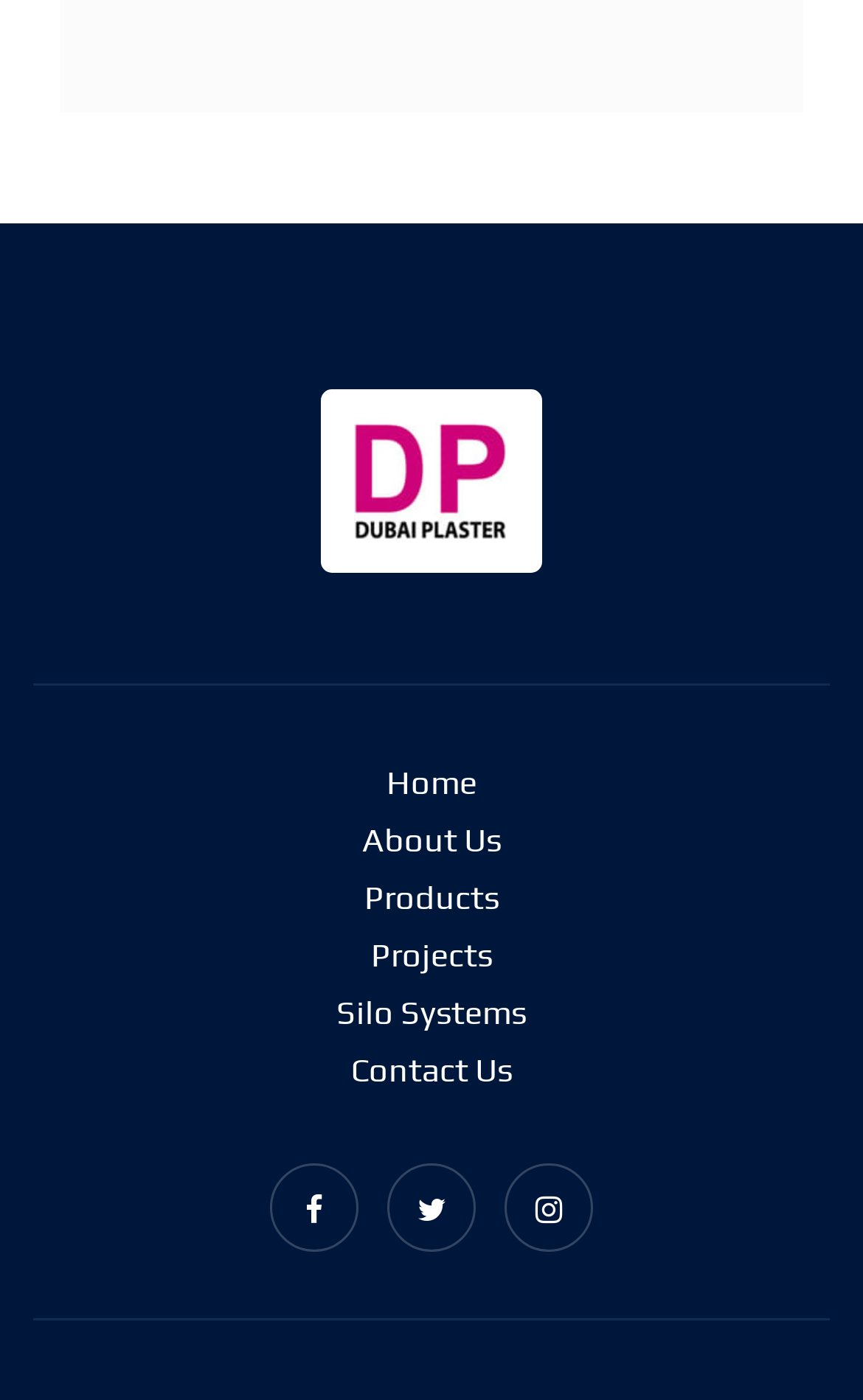Based on the element description Projects, identify the bounding box of the UI element in the given webpage screenshot. The coordinates should be in the format (top-left x, top-left y, bottom-right x, bottom-right y) and must be between 0 and 1.

[0.429, 0.666, 0.571, 0.696]